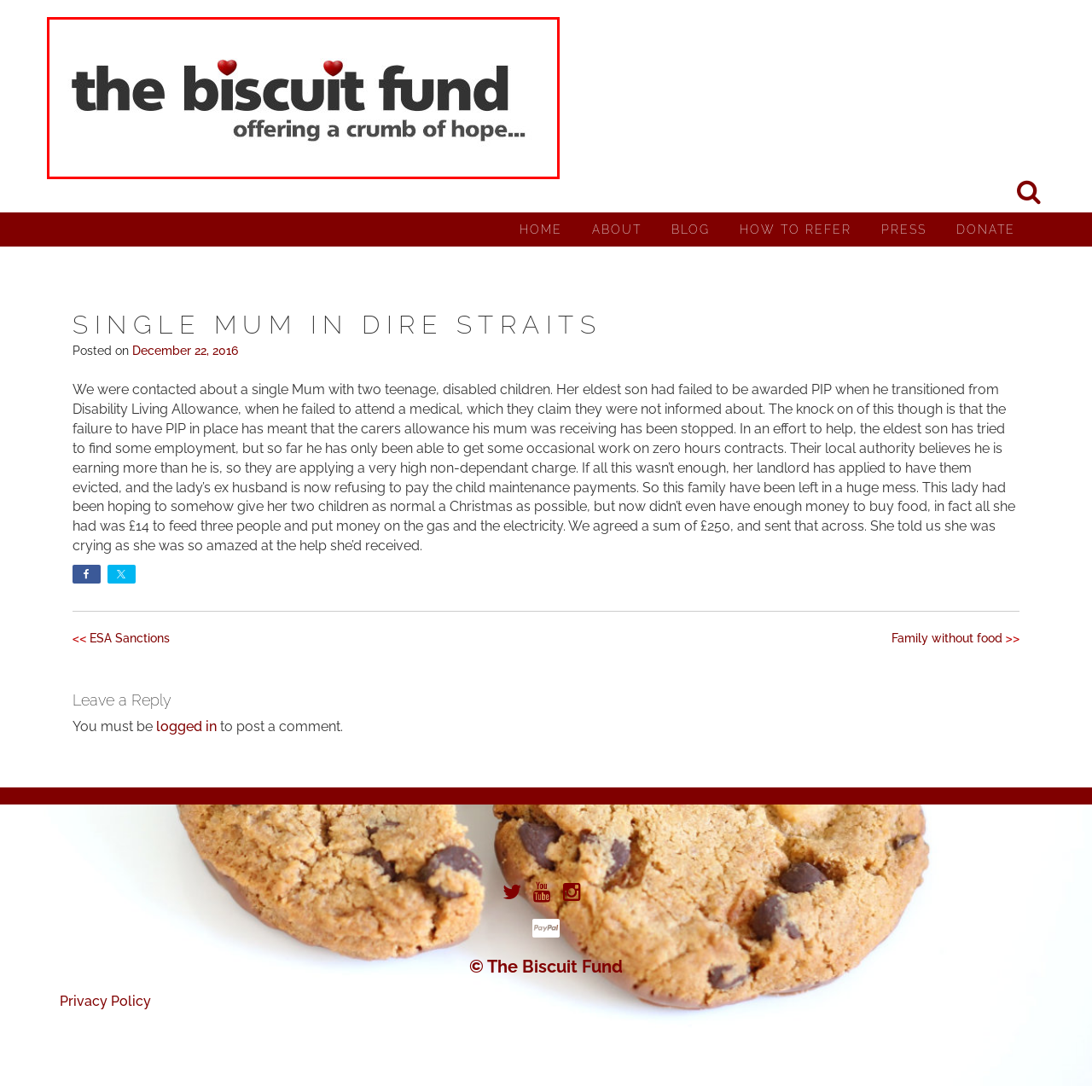Check the section outlined in red, What is the primary focus of the organization's mission? Please reply with a single word or phrase.

marginalized individuals and families